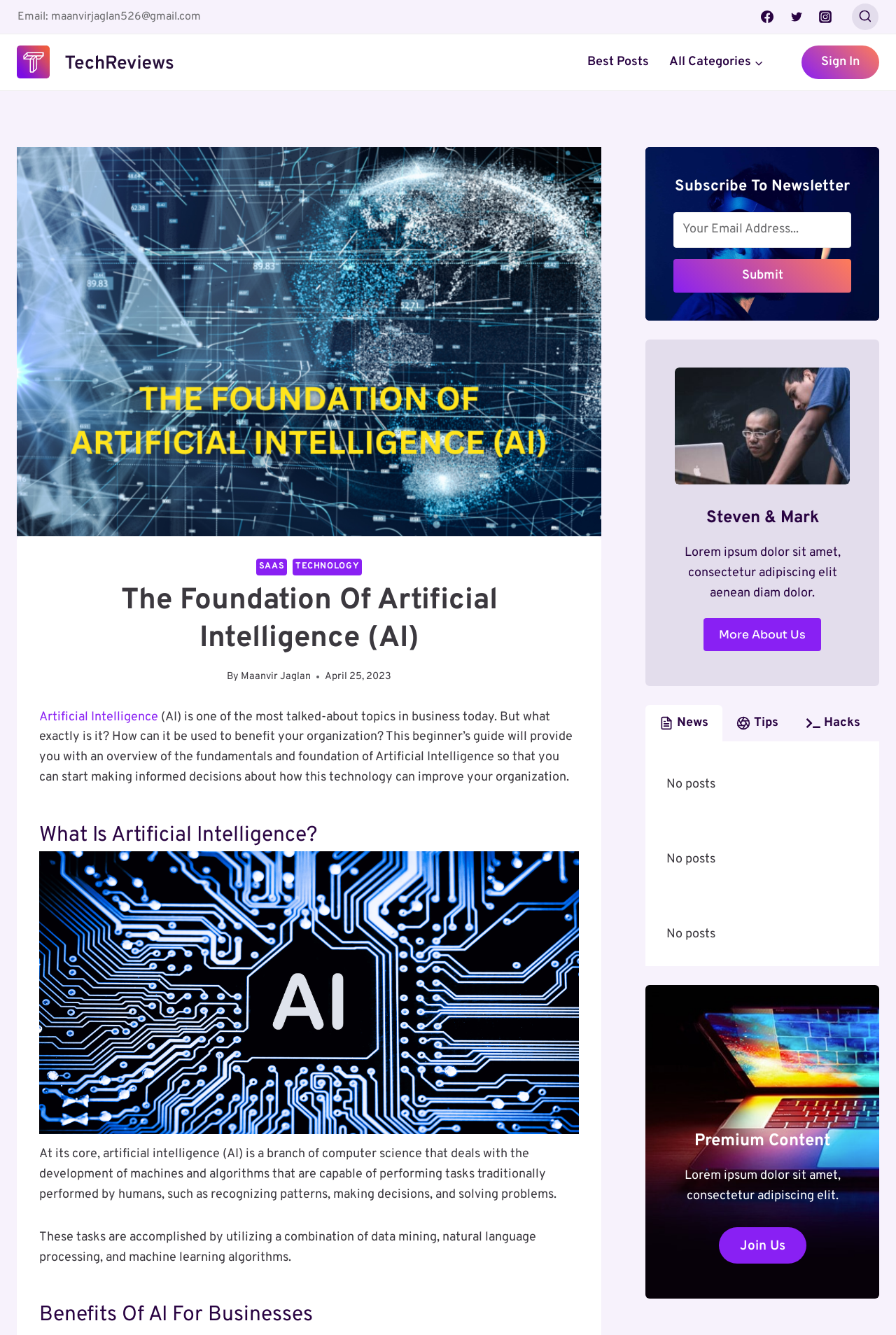Provide a brief response to the question using a single word or phrase: 
What is the purpose of Artificial Intelligence?

Performing tasks traditionally performed by humans